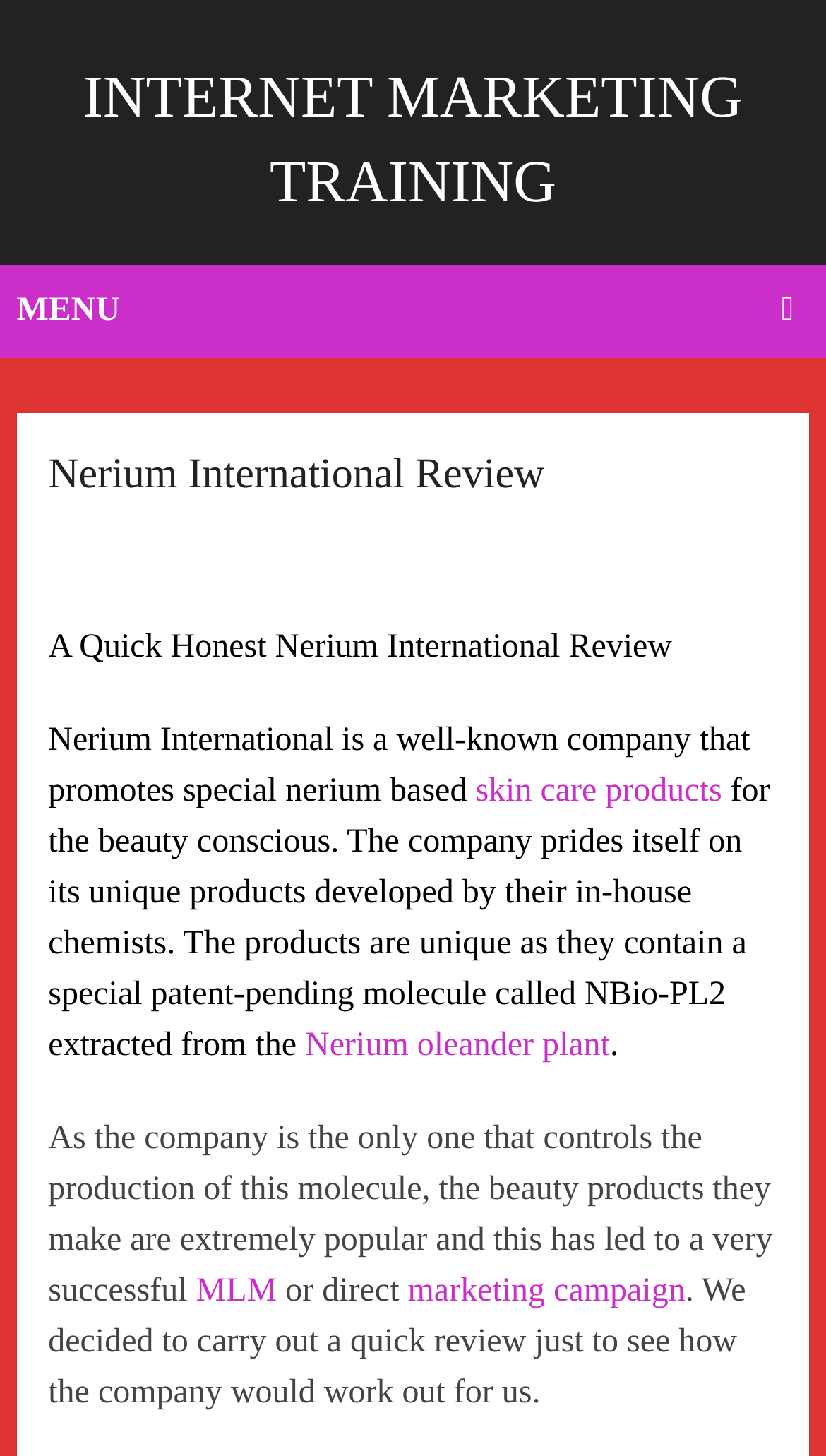What is the company that promotes special nerium based products?
We need a detailed and meticulous answer to the question.

Based on the webpage content, I found that the company that promotes special nerium based products is mentioned in the sentence 'Nerium International is a well-known company that promotes special nerium based...' which is located in the StaticText element with bounding box coordinates [0.058, 0.496, 0.908, 0.556].